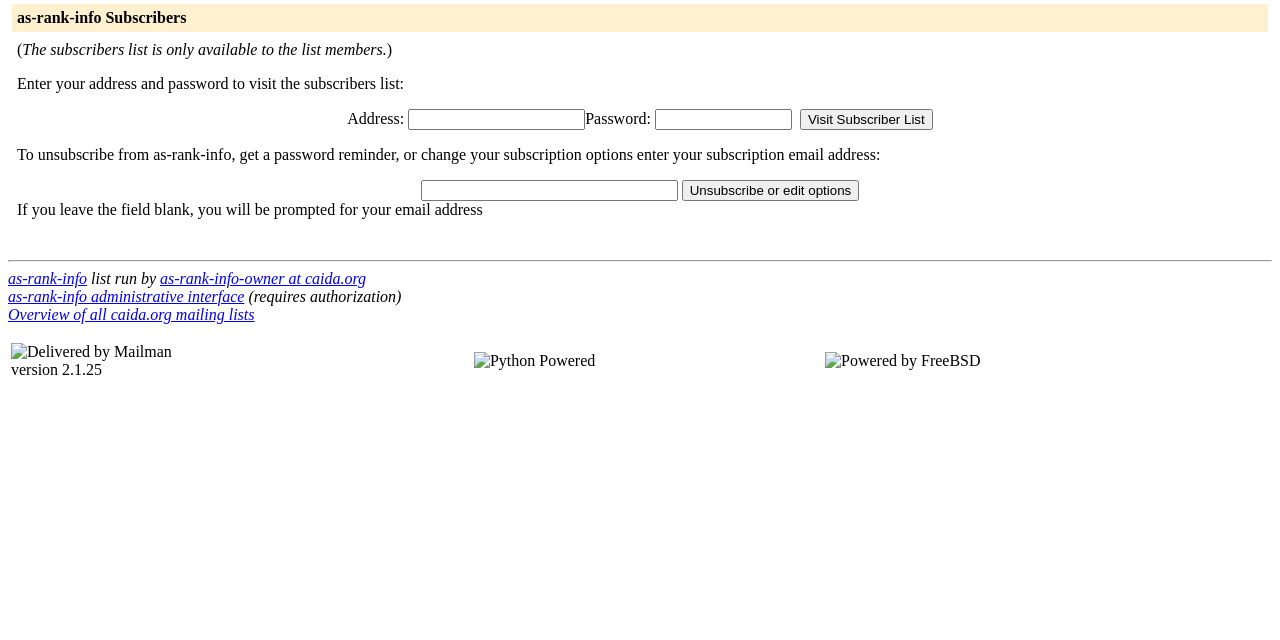For the element described, predict the bounding box coordinates as (top-left x, top-left y, bottom-right x, bottom-right y). All values should be between 0 and 1. Element description: as-rank-info-owner at caida.org

[0.125, 0.422, 0.286, 0.448]